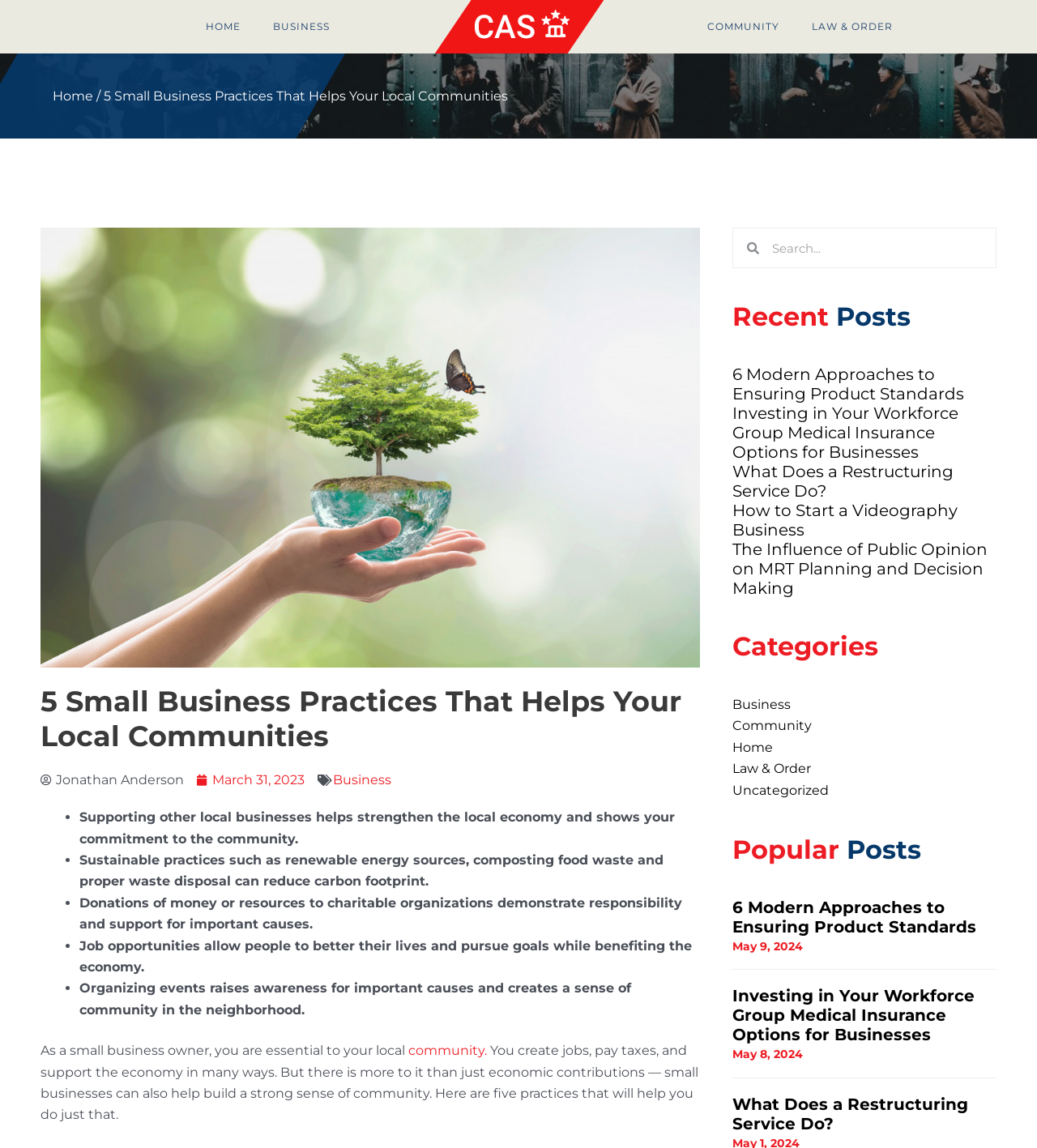Can you determine the bounding box coordinates of the area that needs to be clicked to fulfill the following instruction: "Search for something"?

[0.732, 0.199, 0.96, 0.233]